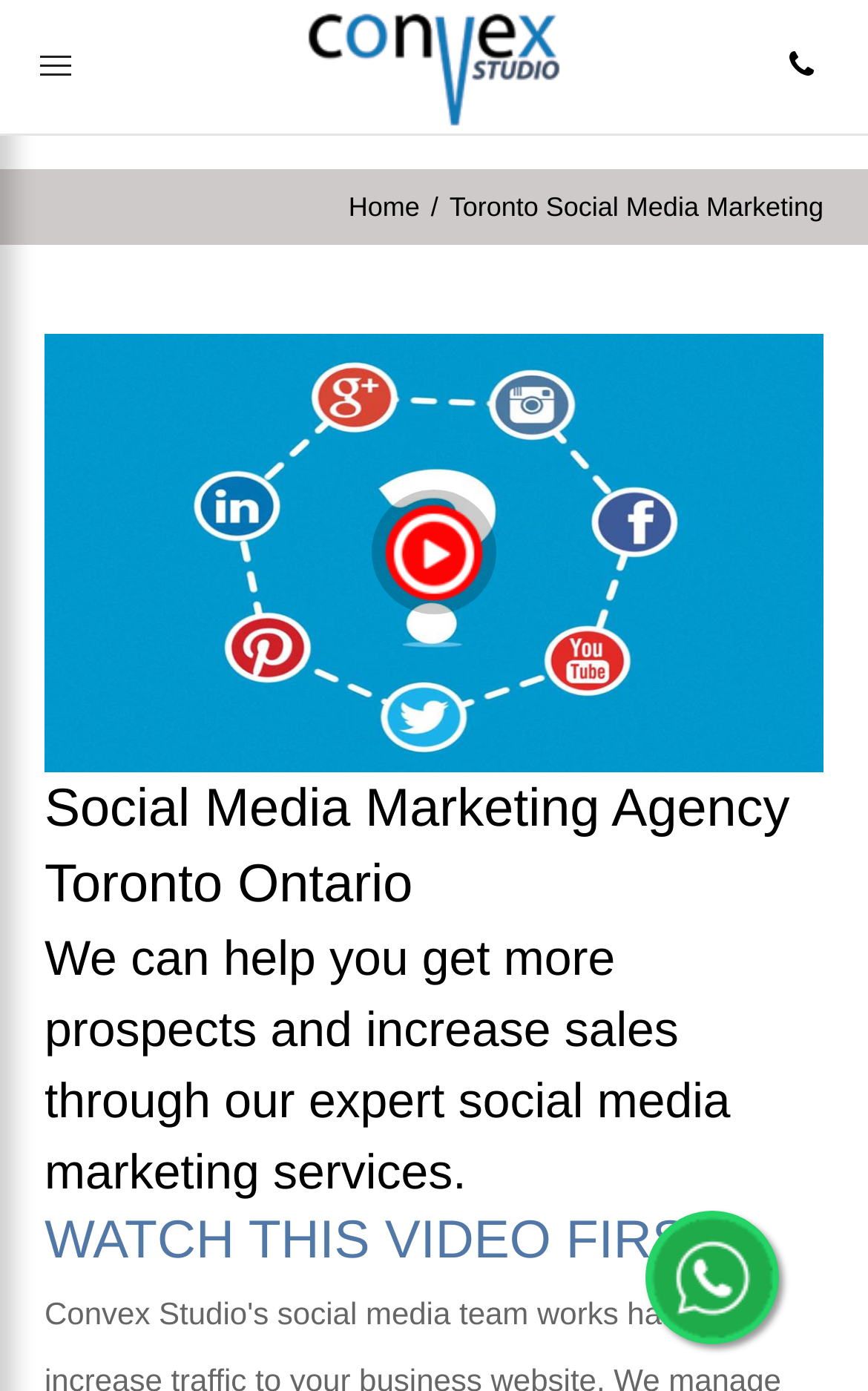What is the company's main service?
Using the image, provide a concise answer in one word or a short phrase.

Social media marketing